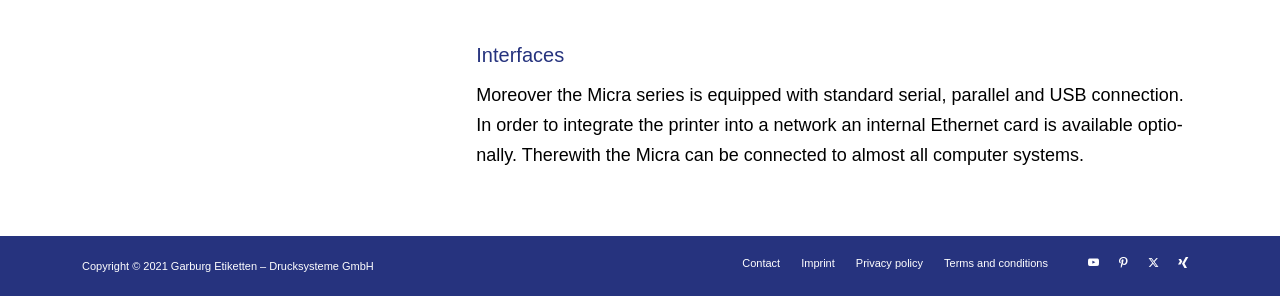Please answer the following question using a single word or phrase: 
What is the Micra series equipped with?

standard serial, parallel and USB connection